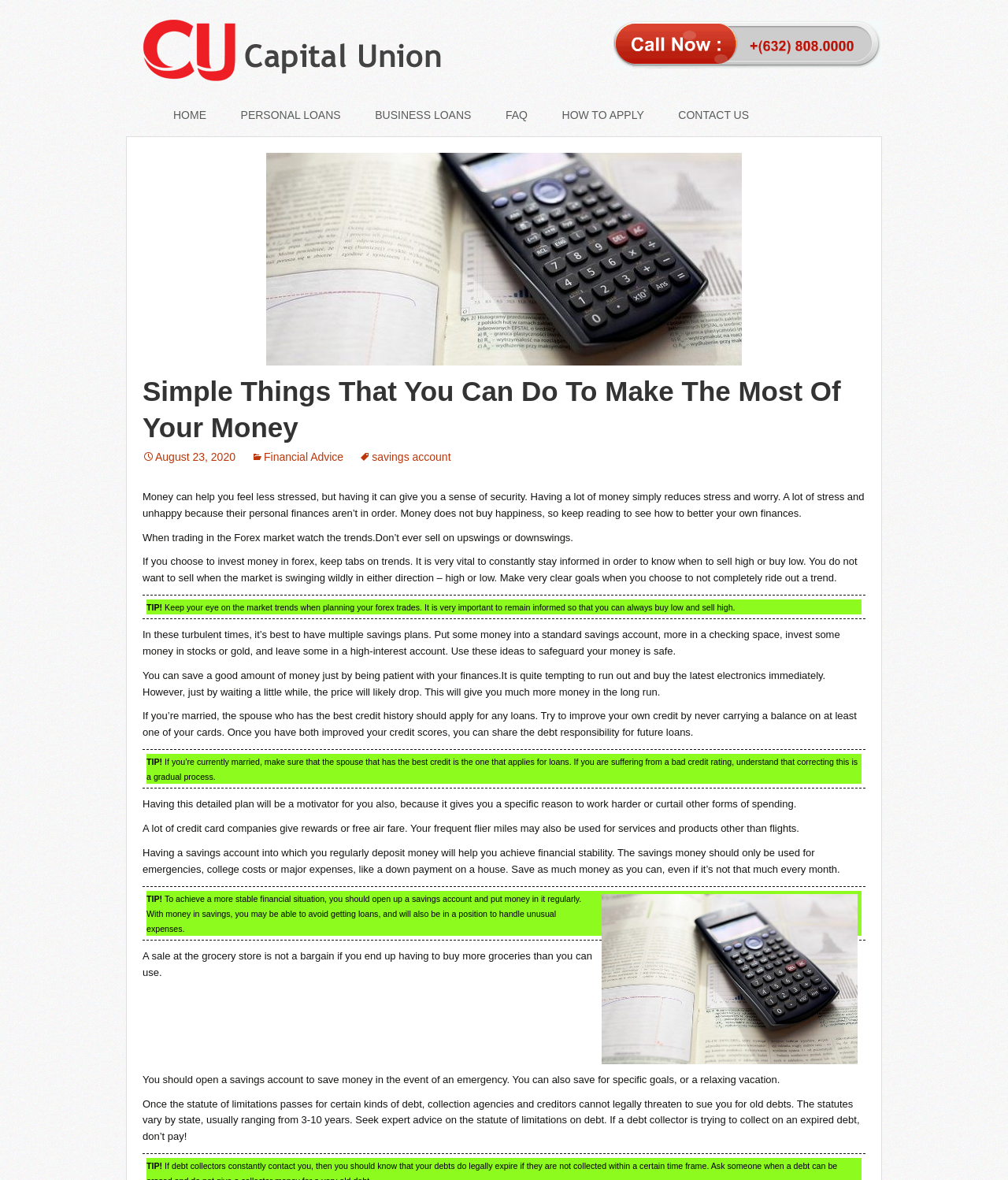Locate the bounding box of the UI element with the following description: "Home".

[0.156, 0.085, 0.22, 0.109]